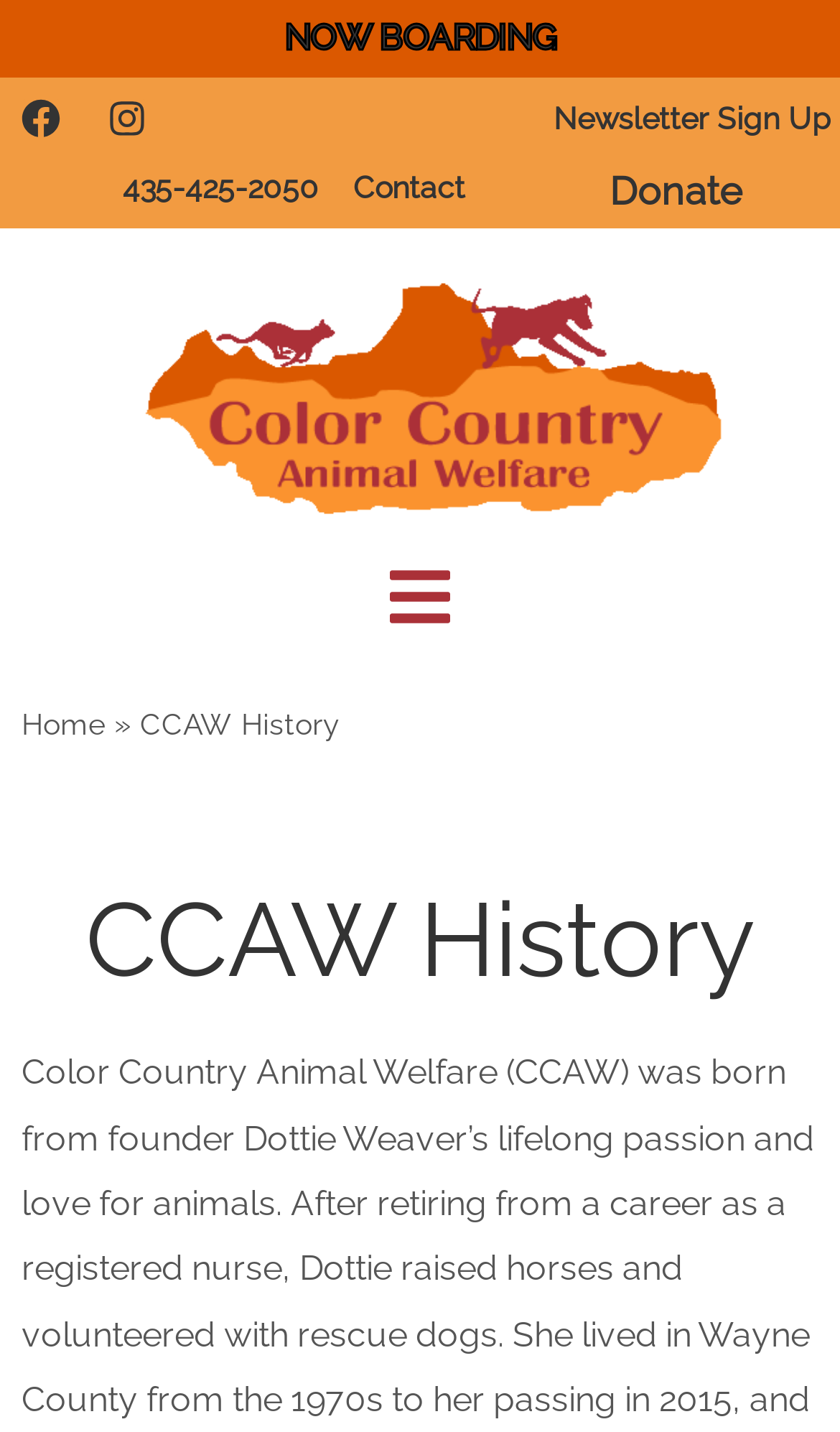How many social media links are there?
Look at the screenshot and respond with a single word or phrase.

2